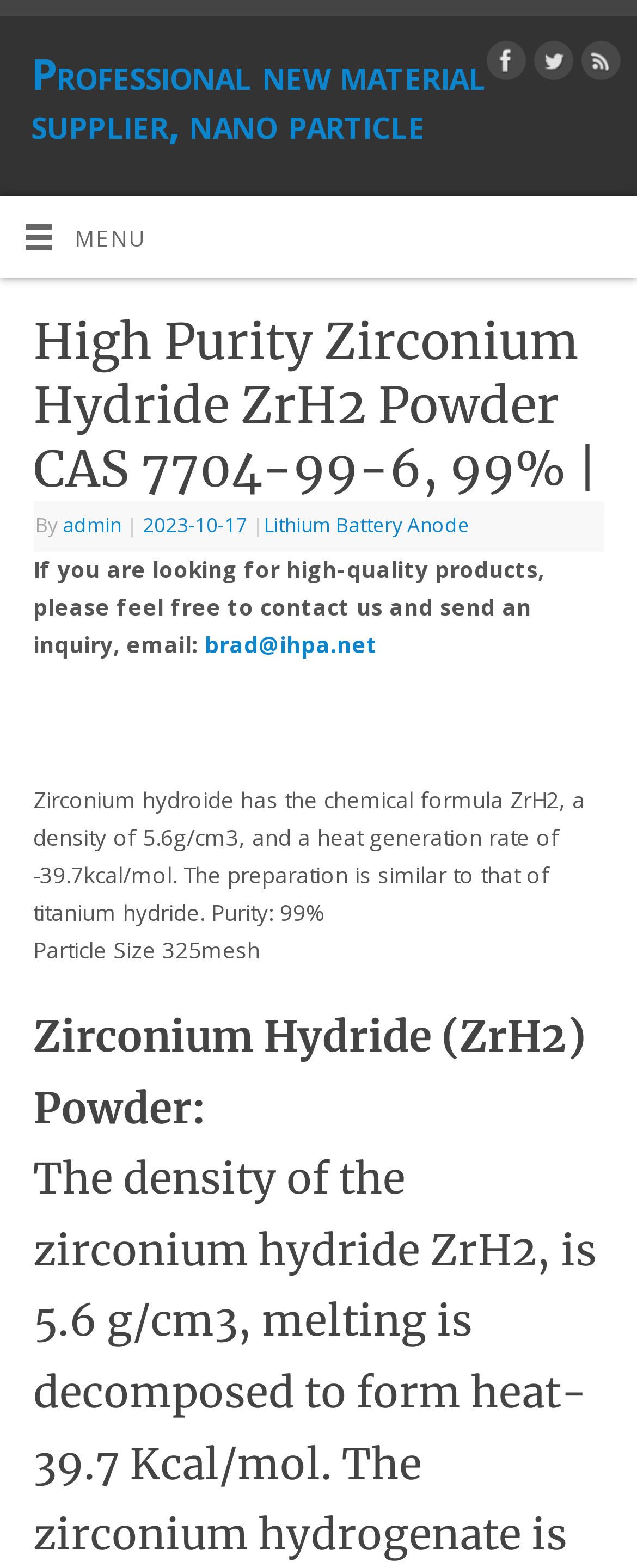Please identify the coordinates of the bounding box that should be clicked to fulfill this instruction: "Learn more about Lithium Battery Anode".

[0.413, 0.326, 0.737, 0.344]